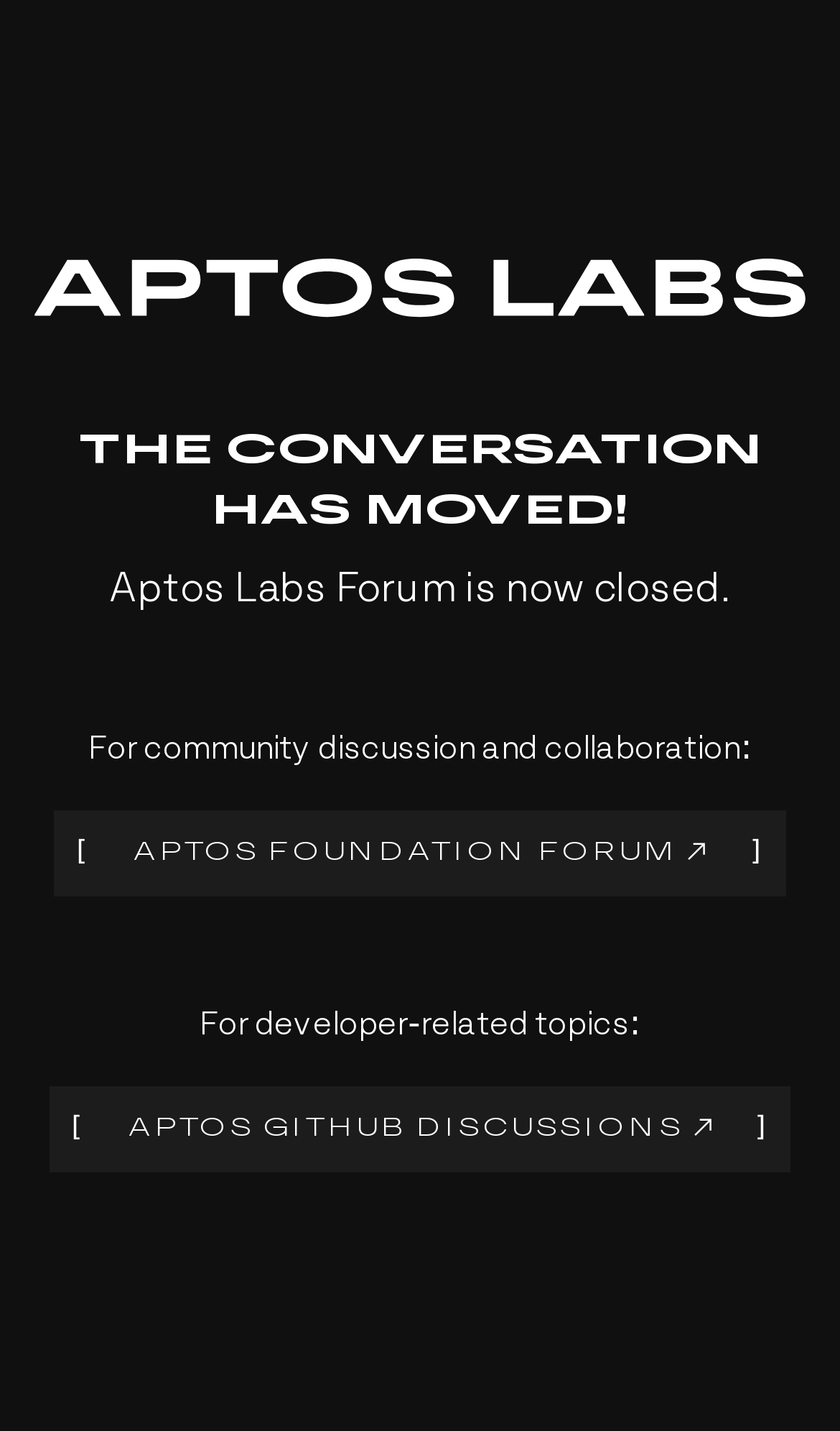Answer the question with a single word or phrase: 
What is the current status of the Aptos Labs Forum?

Closed